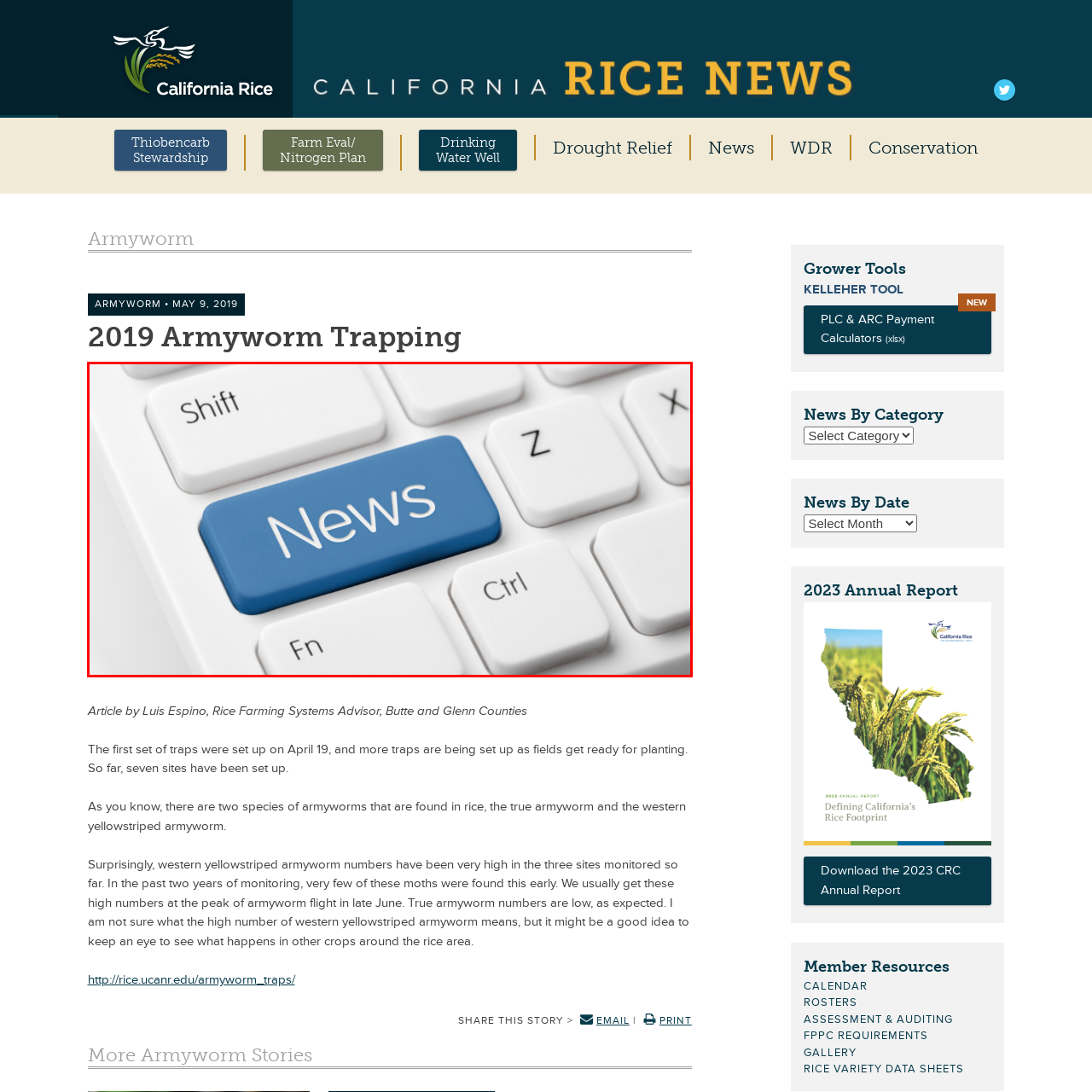What is the design style of the keyboard?
Review the image encased within the red bounding box and supply a detailed answer according to the visual information available.

The clean and modern design of the keyboard suggests a focus on digital communication, emphasizing the importance of staying informed in today's fast-paced environment, which is indicative of an online platform dedicated to current happenings and relevant articles.